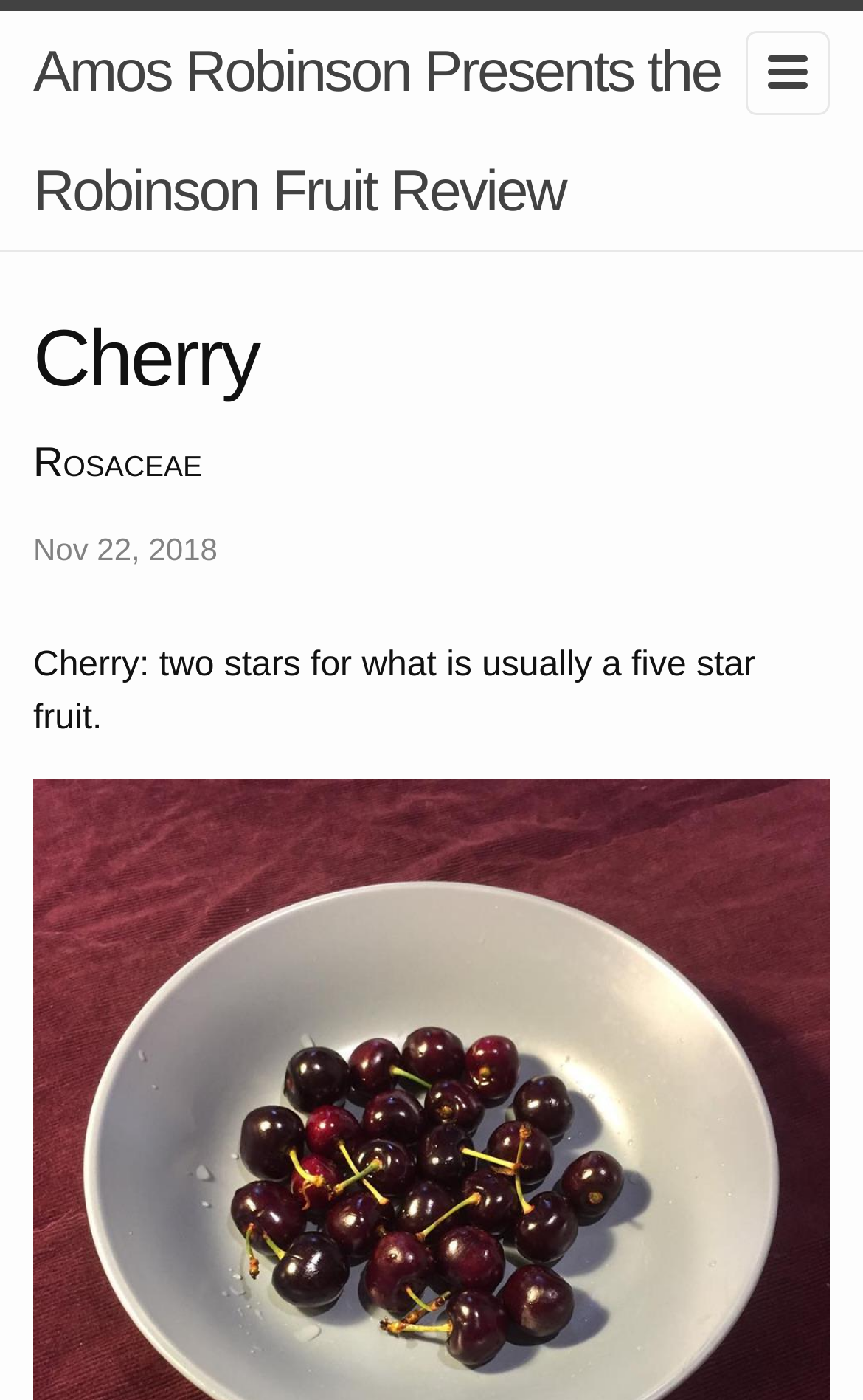Who presents the fruit review?
Refer to the image and provide a concise answer in one word or phrase.

Amos Robinson